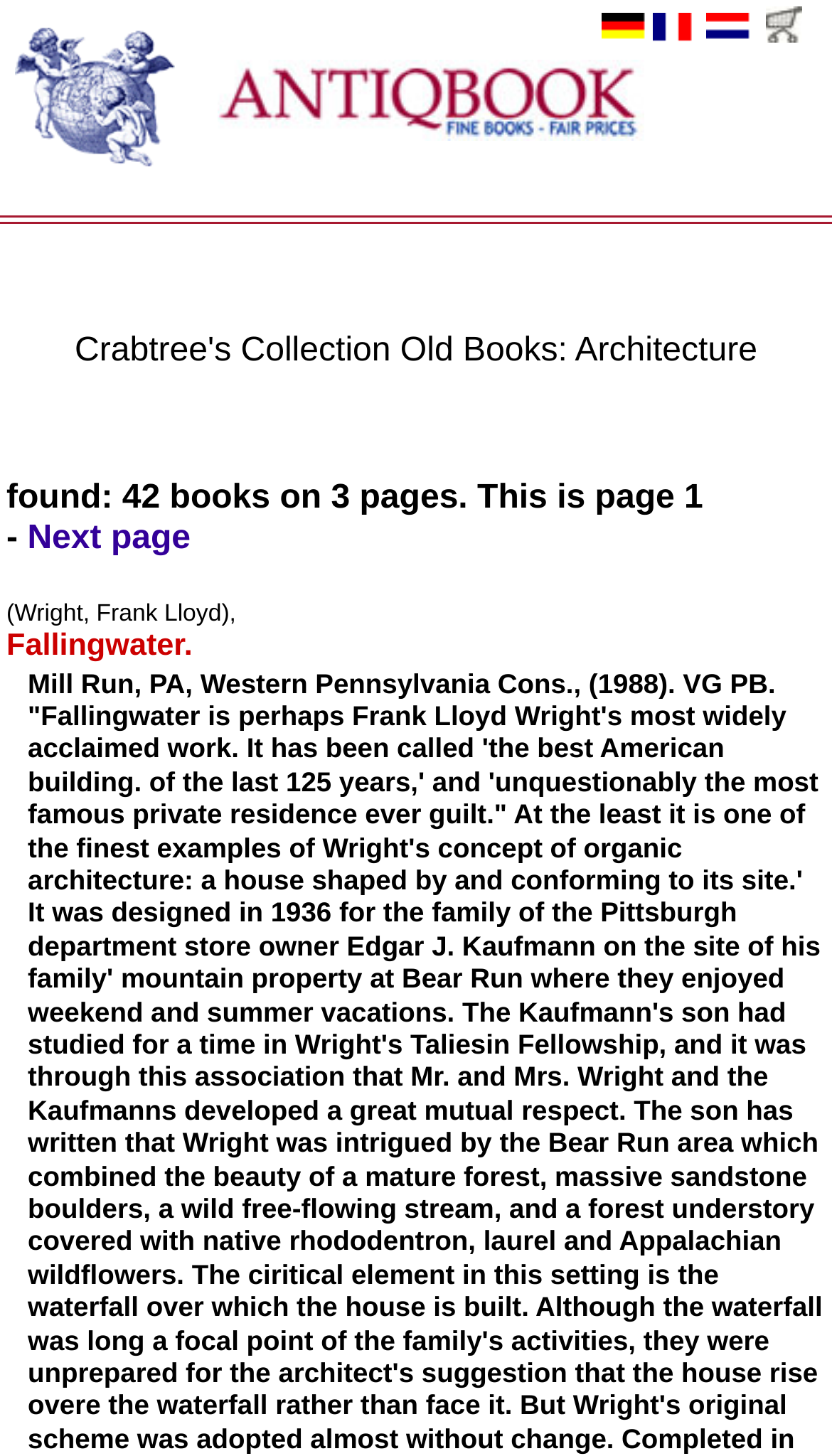What is the name of the architect?
Utilize the information in the image to give a detailed answer to the question.

I found the text '(Wright, Frank Lloyd,)' in a StaticText element, which suggests that the architect's name is Frank Lloyd Wright.